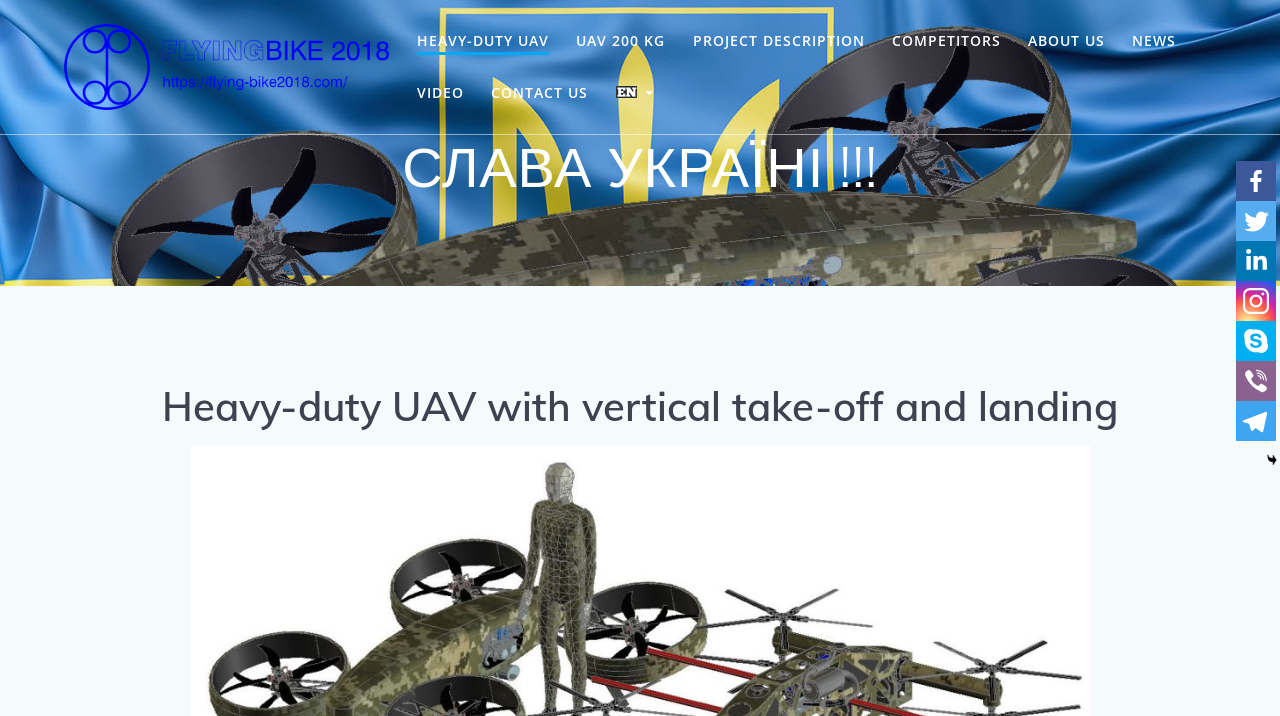Determine the bounding box for the UI element that matches this description: "alt="Twitter" title="Twitter"".

[0.966, 0.281, 0.997, 0.337]